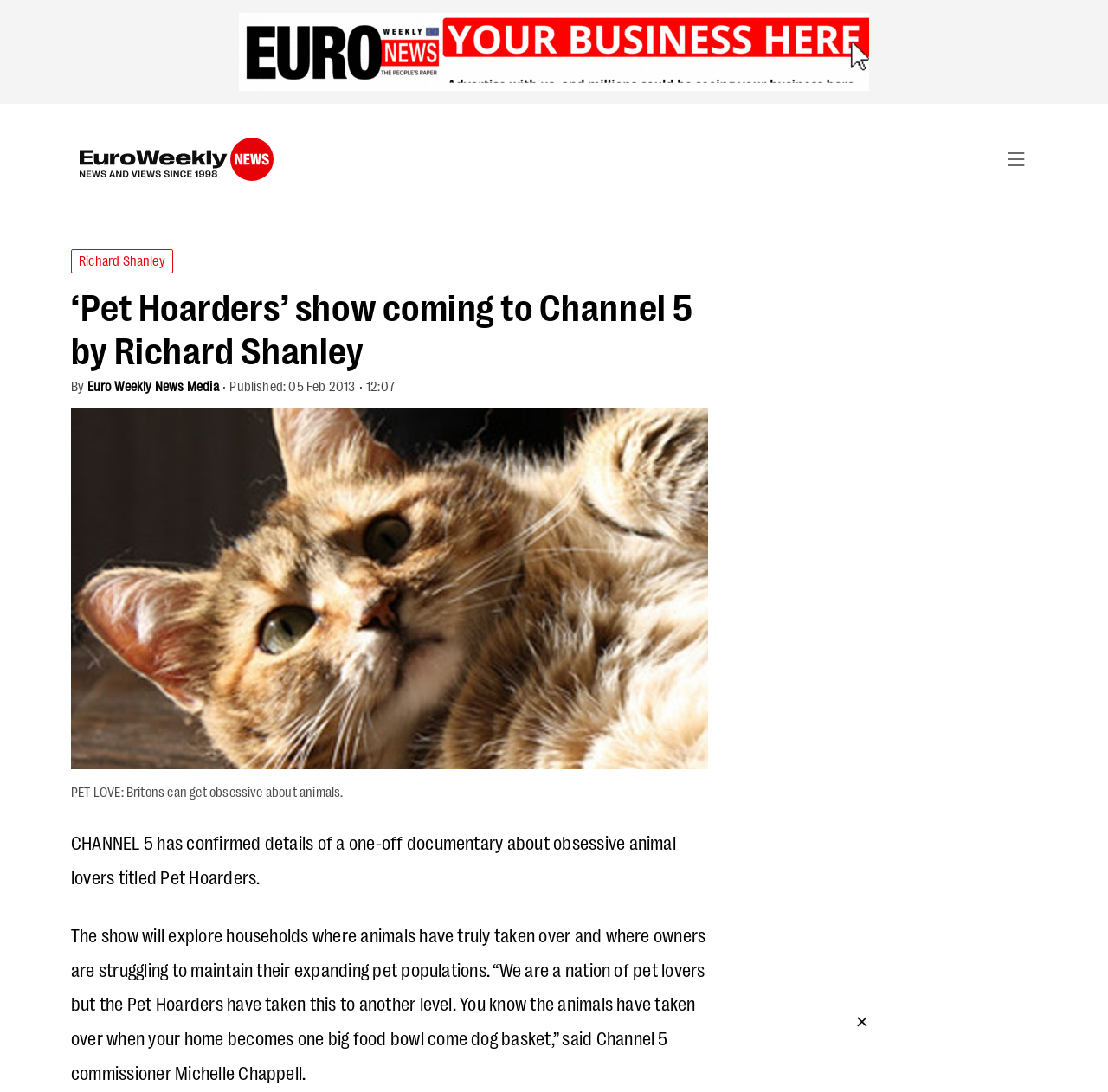What is the date of publication of the article?
Answer the question based on the image using a single word or a brief phrase.

05 Feb 2013